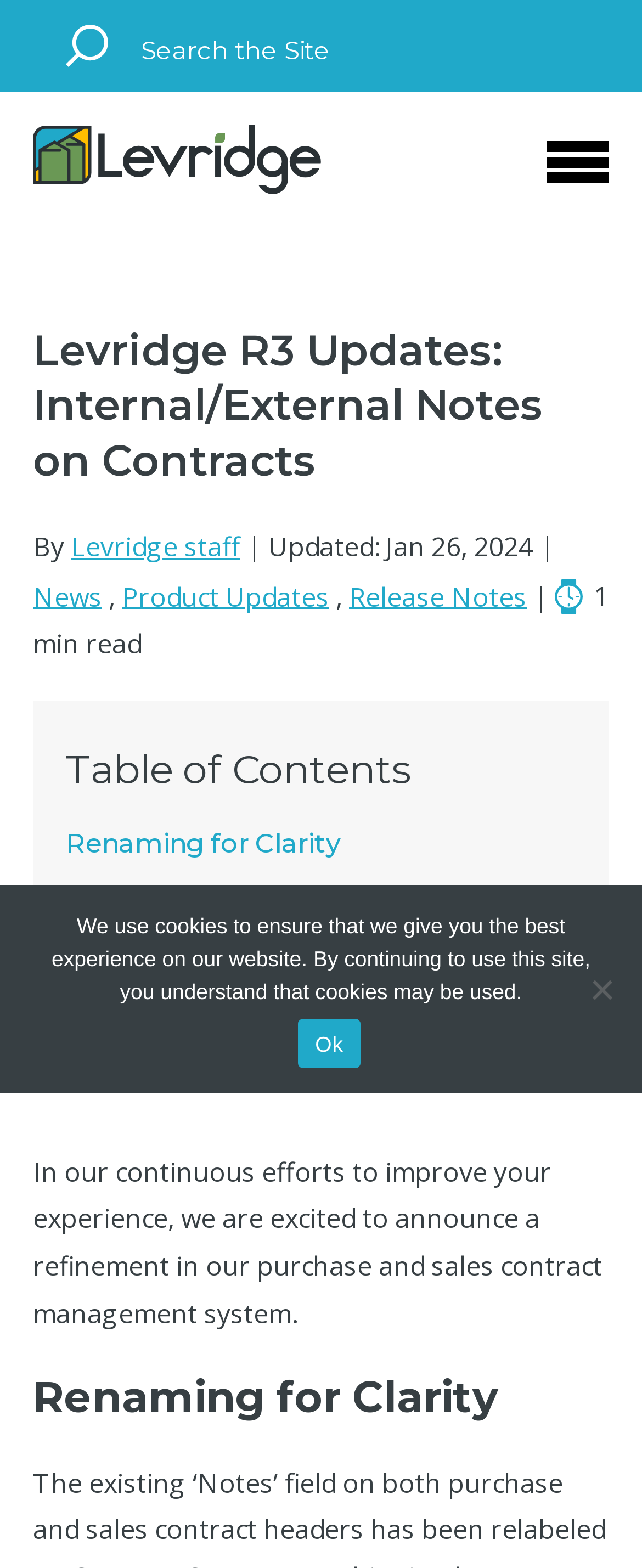Provide the bounding box coordinates of the HTML element described by the text: "Introducing a New ‘Notes’ Field". The coordinates should be in the format [left, top, right, bottom] with values between 0 and 1.

[0.103, 0.58, 0.749, 0.6]